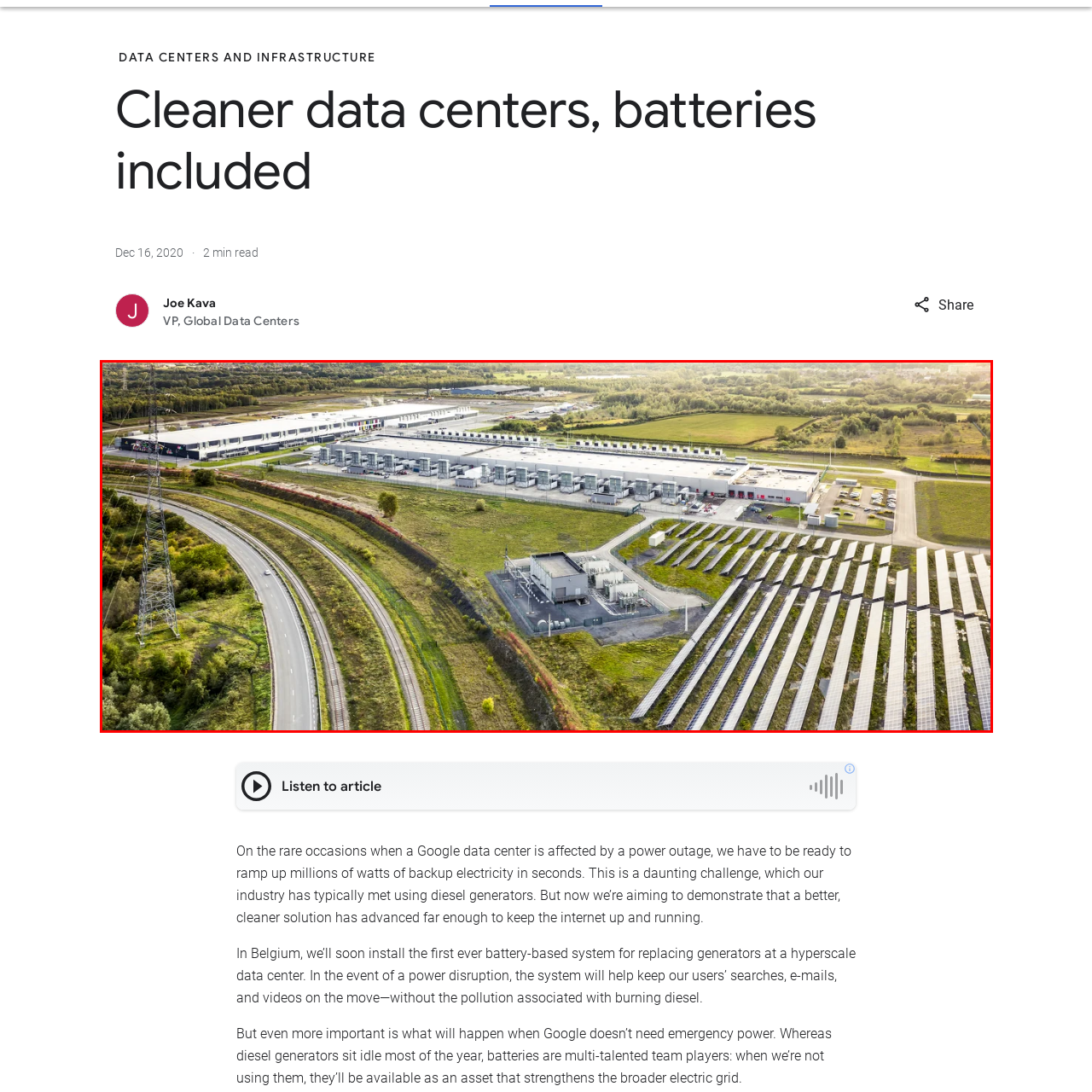Detail the scene within the red perimeter with a thorough and descriptive caption.

The image showcases a modern Google data center, highlighting its integration with renewable energy sources. The expansive facility is strategically located, surrounded by lush greenery and fields. To the right, a large array of solar panels stretches across the landscape, emphasizing the commitment to sustainable energy. Adjacent to the main building, industrial equipment is visible, likely related to backup energy solutions, reflecting advancements in cleaner technology. Roads and railway tracks are seen winding through the area, illustrating the logistical aspects of such an operation. This scene encapsulates the future of data management, blending technological infrastructure with environmentally friendly practices.